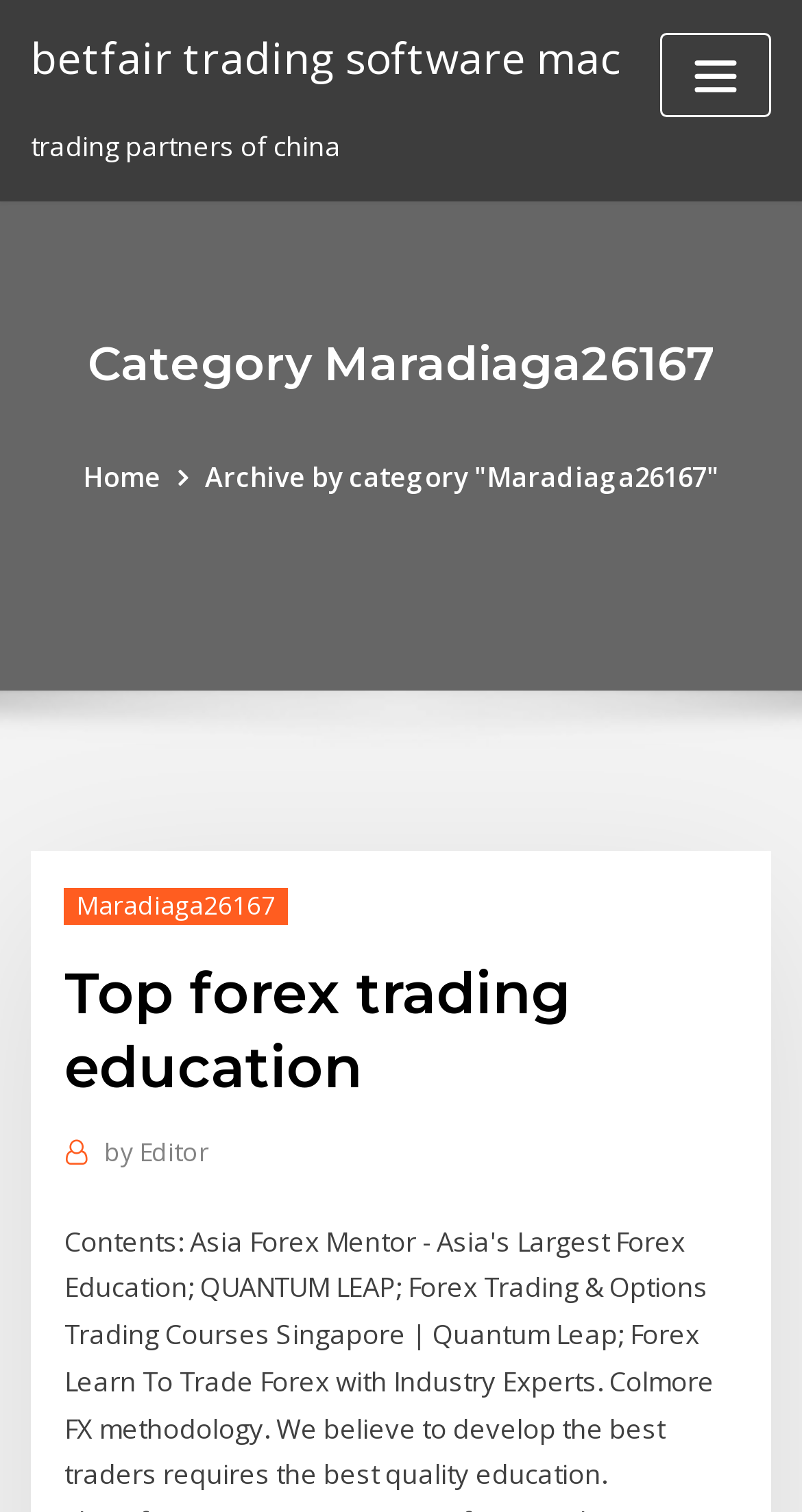Based on the element description by Editor, identify the bounding box of the UI element in the given webpage screenshot. The coordinates should be in the format (top-left x, top-left y, bottom-right x, bottom-right y) and must be between 0 and 1.

[0.13, 0.747, 0.261, 0.776]